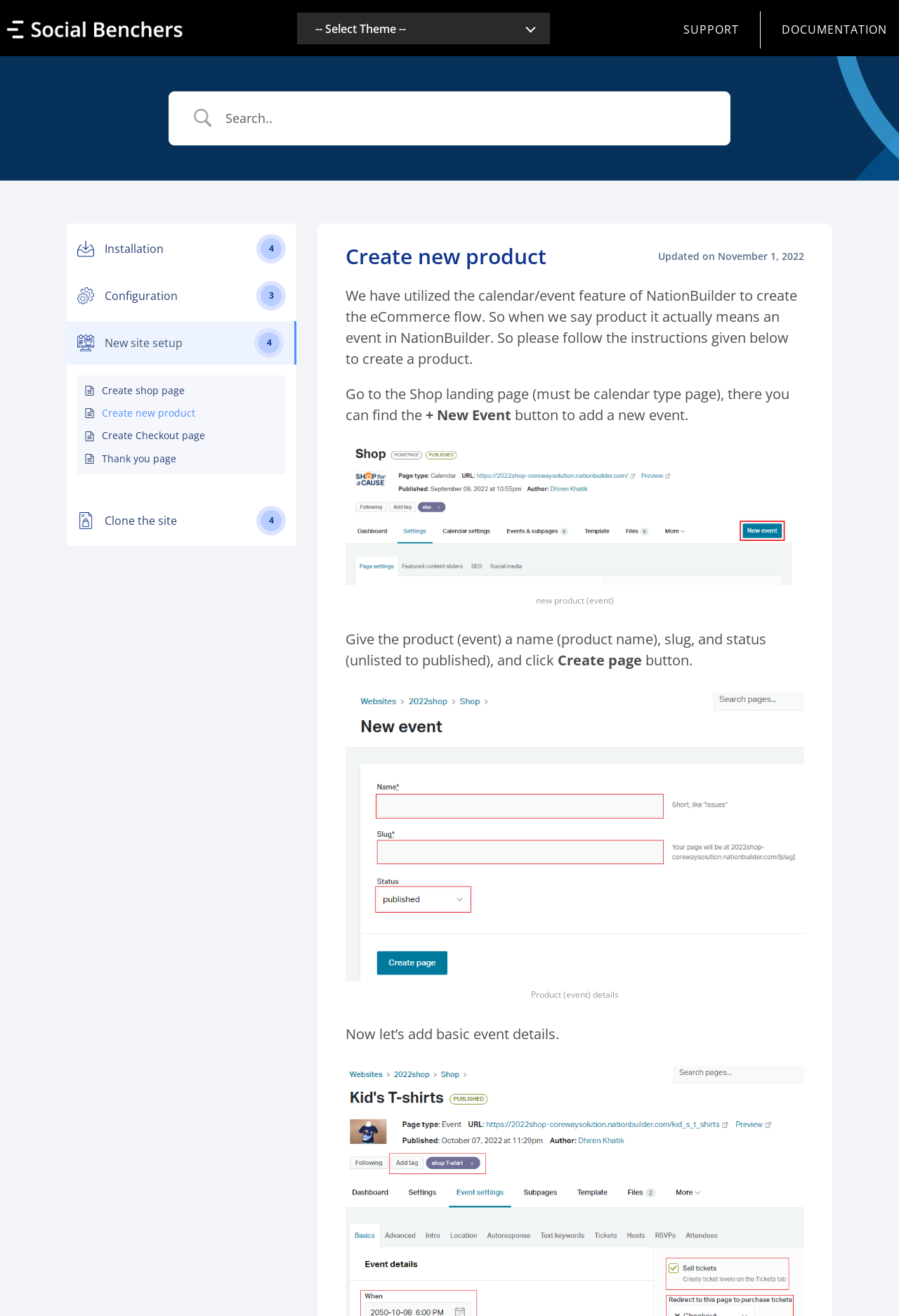When was the webpage last updated?
Using the image provided, answer with just one word or phrase.

November 1, 2022